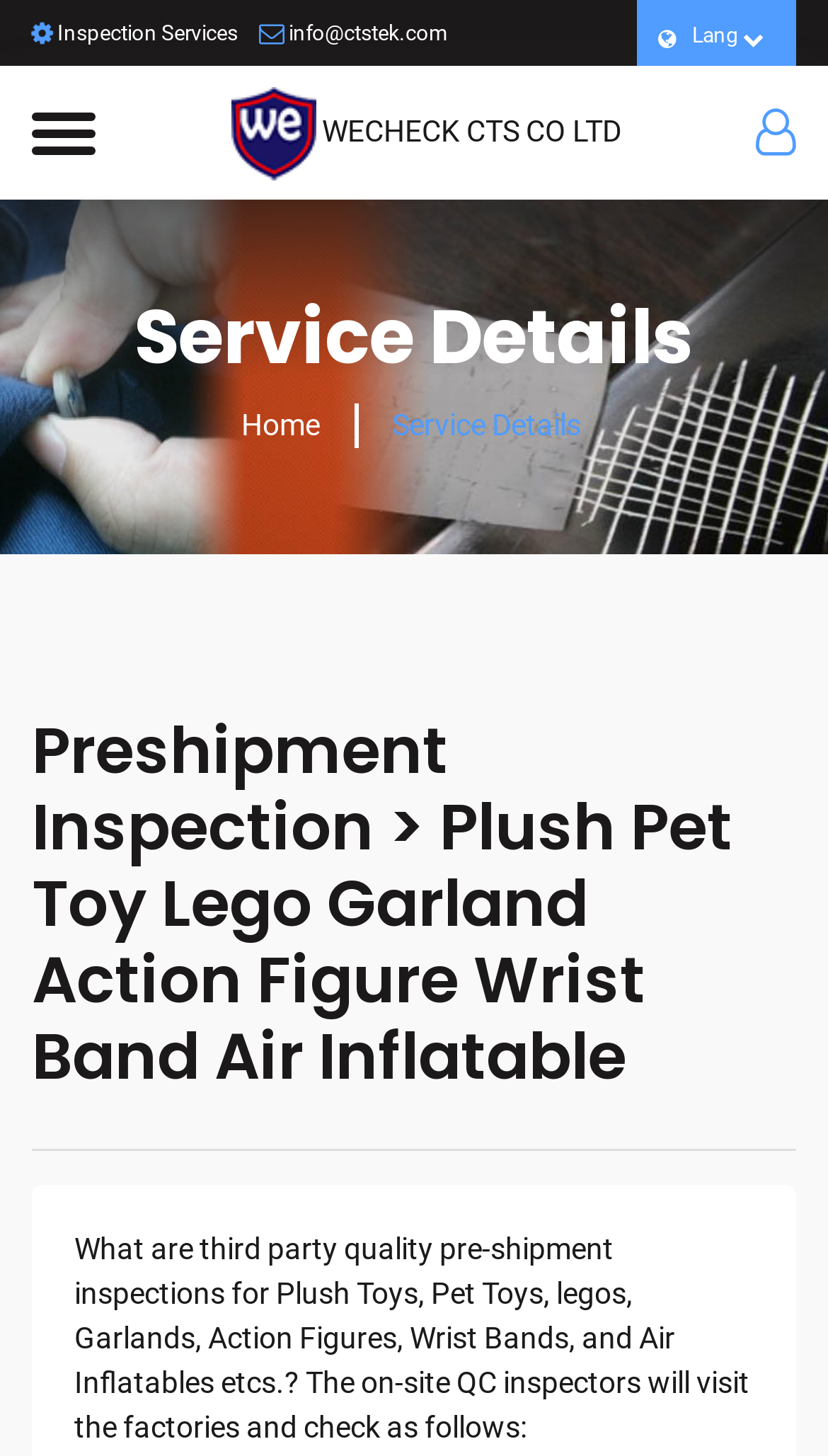What is the company name displayed on the logo?
Refer to the image and answer the question using a single word or phrase.

WECHECK CTS CO LTD